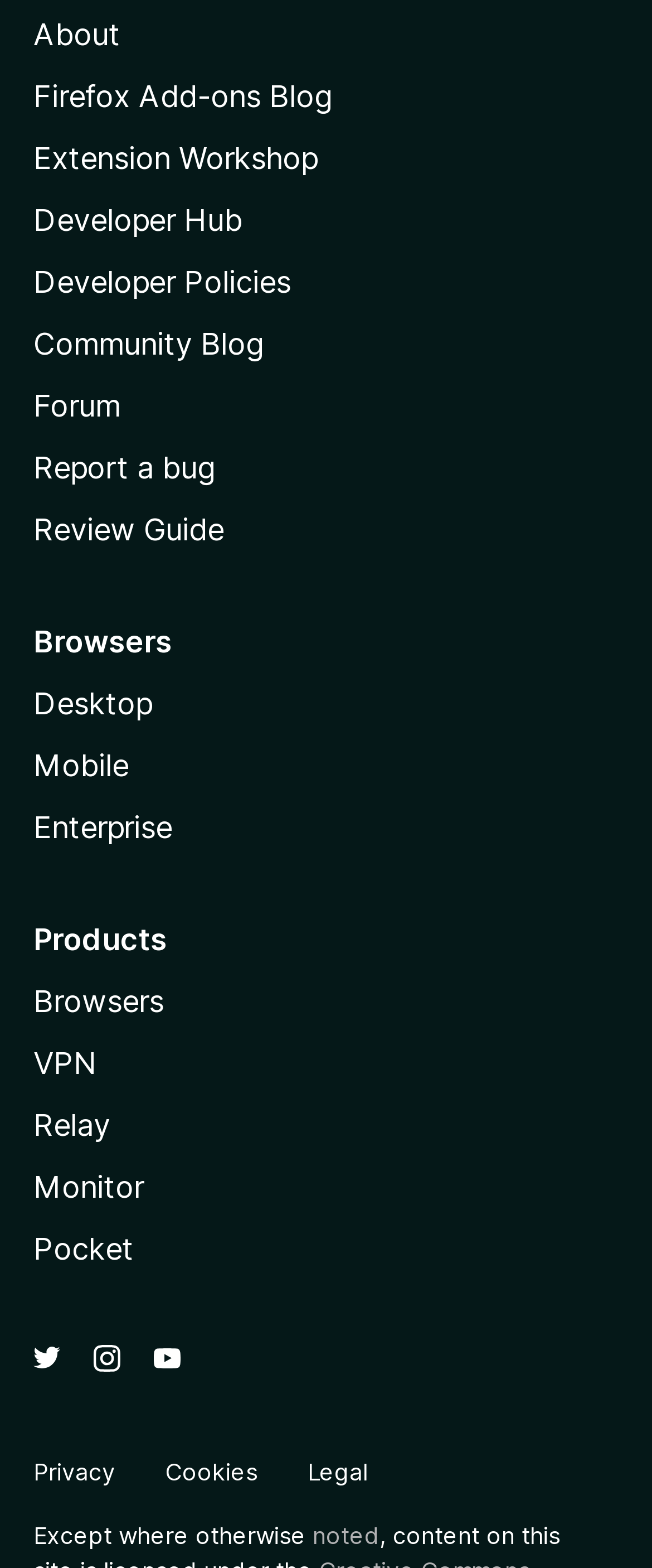Please identify the bounding box coordinates of the area that needs to be clicked to fulfill the following instruction: "Learn about Privacy."

[0.051, 0.929, 0.177, 0.947]